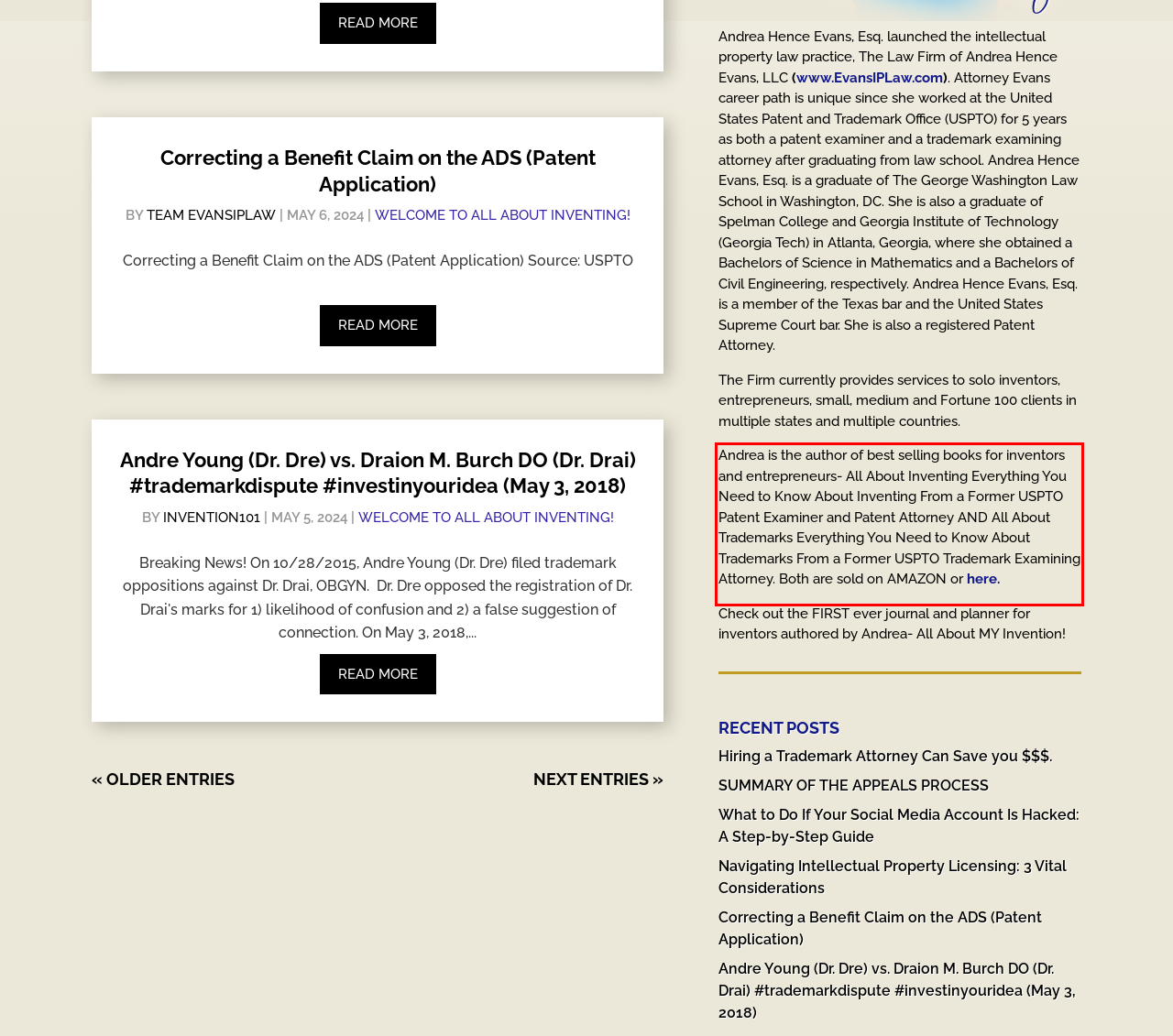From the given screenshot of a webpage, identify the red bounding box and extract the text content within it.

Andrea is the author of best selling books for inventors and entrepreneurs- All About Inventing Everything You Need to Know About Inventing From a Former USPTO Patent Examiner and Patent Attorney AND All About Trademarks Everything You Need to Know About Trademarks From a Former USPTO Trademark Examining Attorney. Both are sold on AMAZON or here.